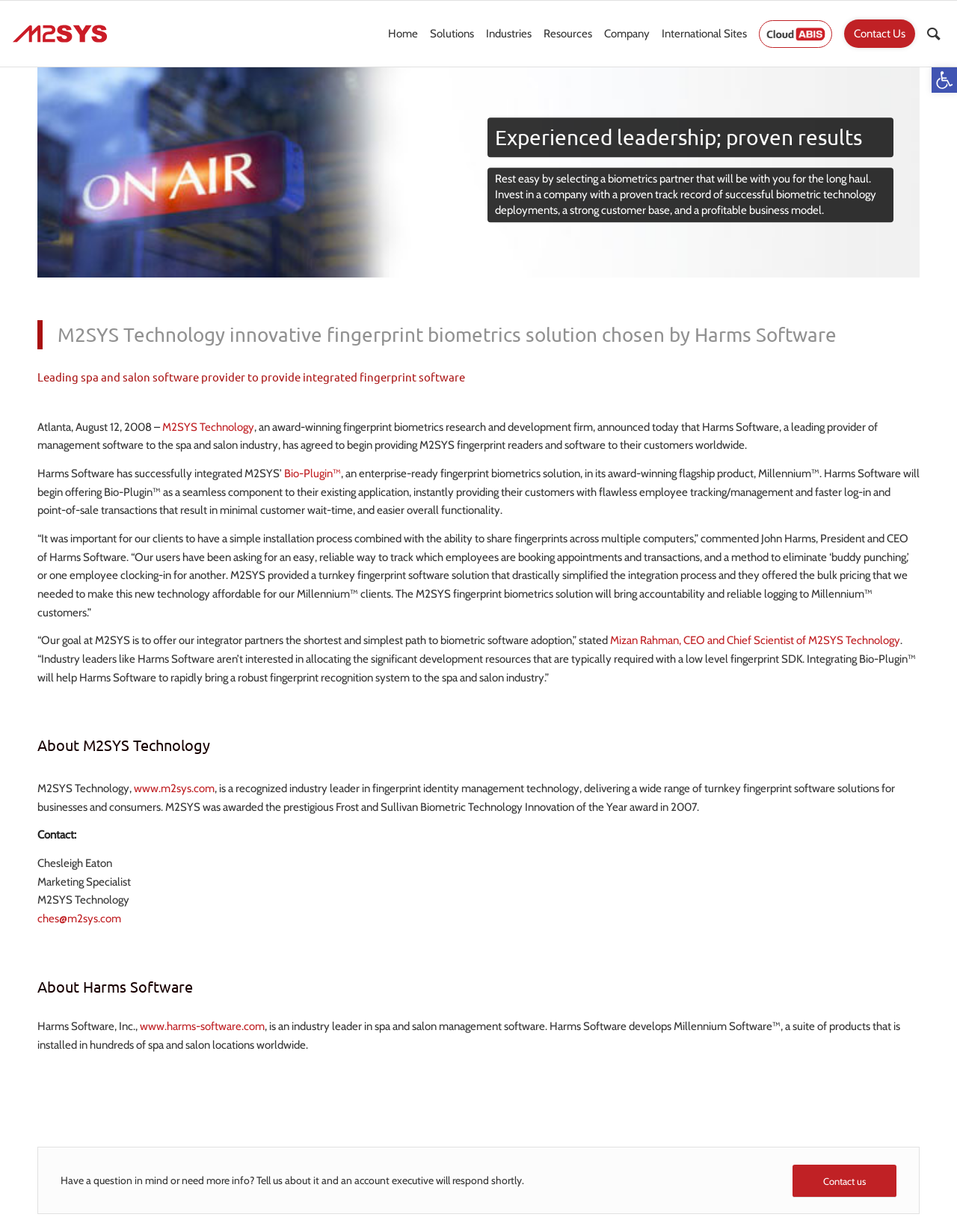Please find the bounding box coordinates of the element that must be clicked to perform the given instruction: "Contact Us". The coordinates should be four float numbers from 0 to 1, i.e., [left, top, right, bottom].

[0.876, 0.001, 0.962, 0.054]